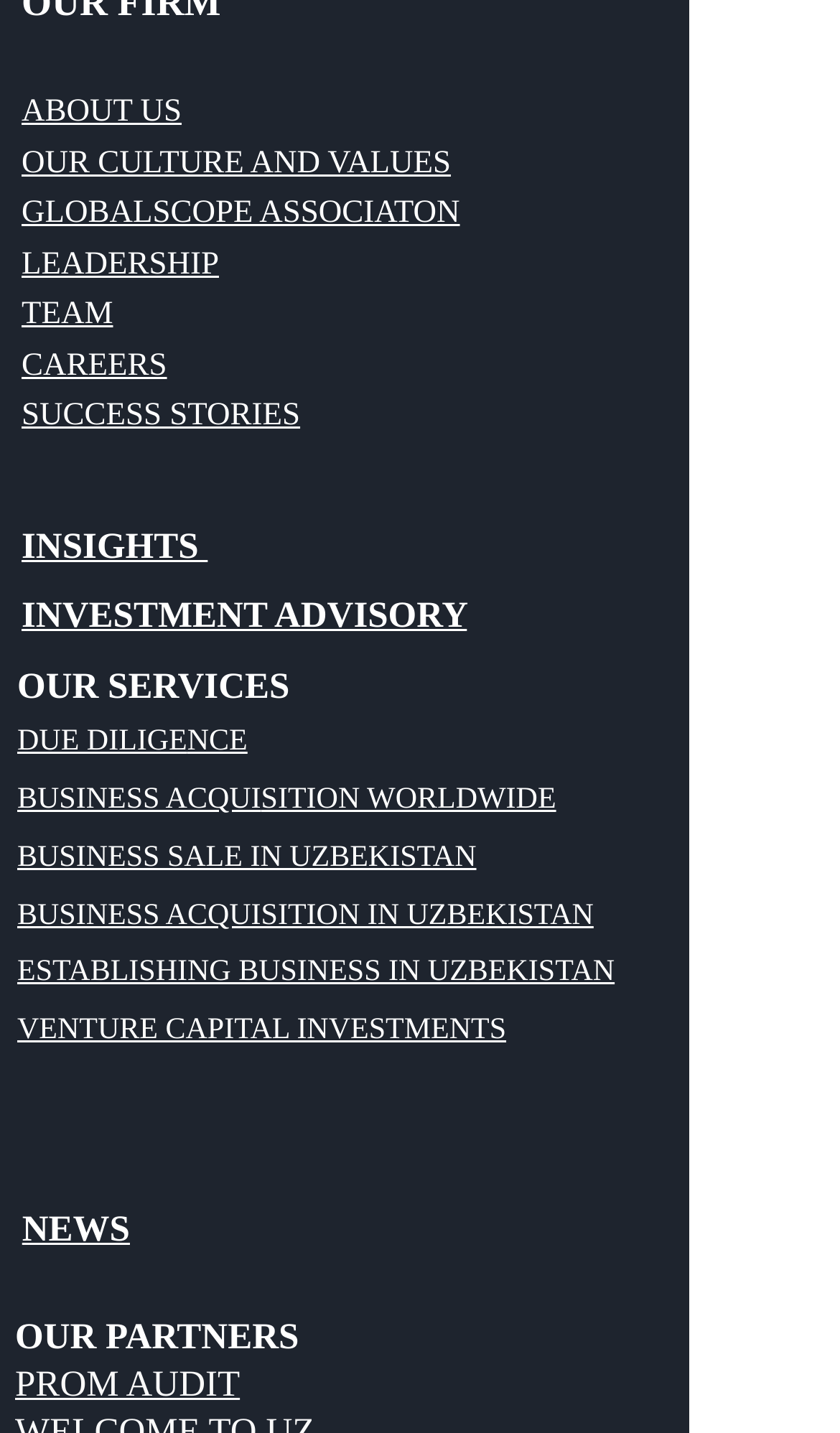Find the bounding box coordinates for the area that must be clicked to perform this action: "Learn about GLOBALSCOPE ASSOCIATON".

[0.026, 0.132, 0.547, 0.161]